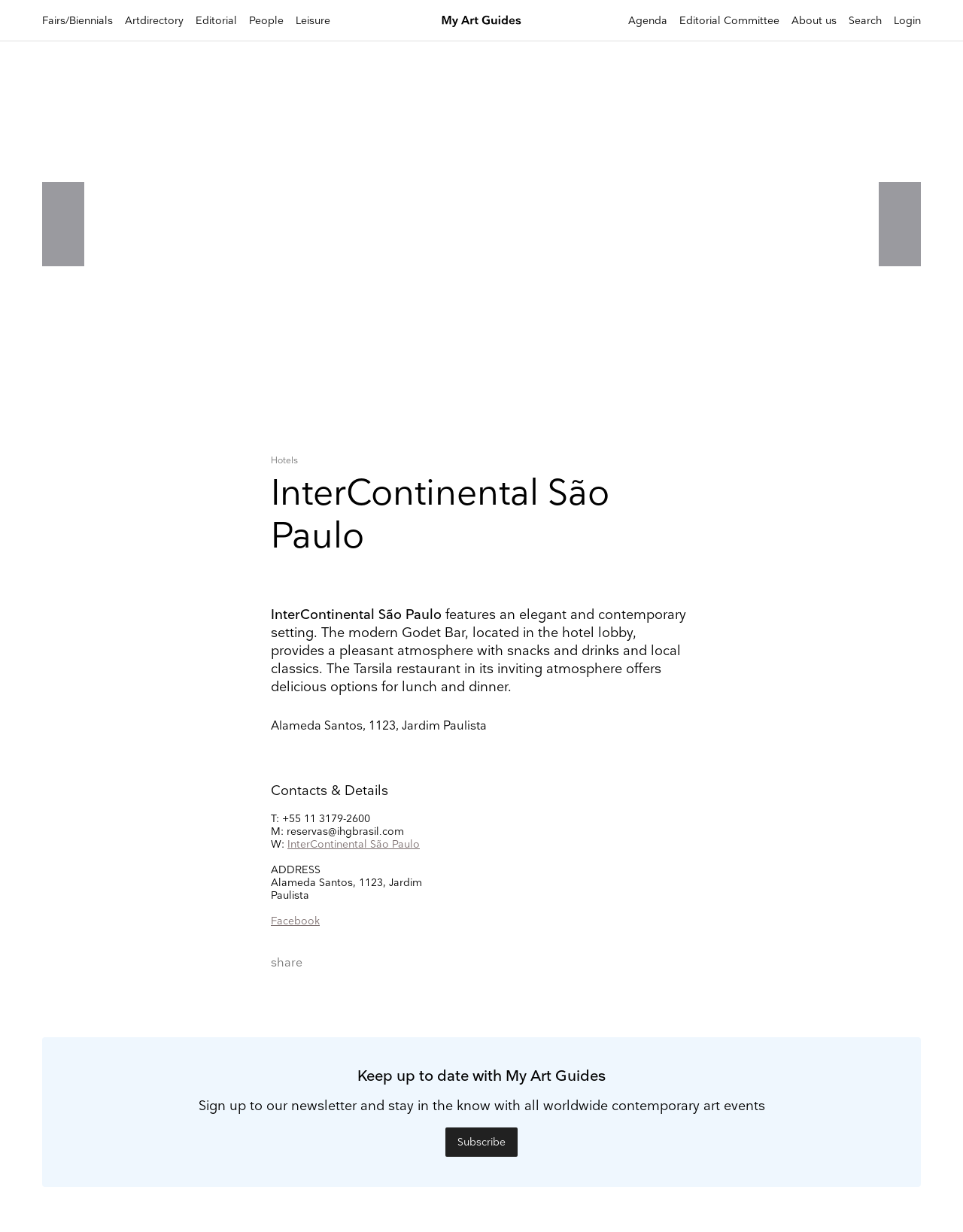Can you find the bounding box coordinates of the area I should click to execute the following instruction: "Click on the Facebook link"?

[0.281, 0.743, 0.332, 0.753]